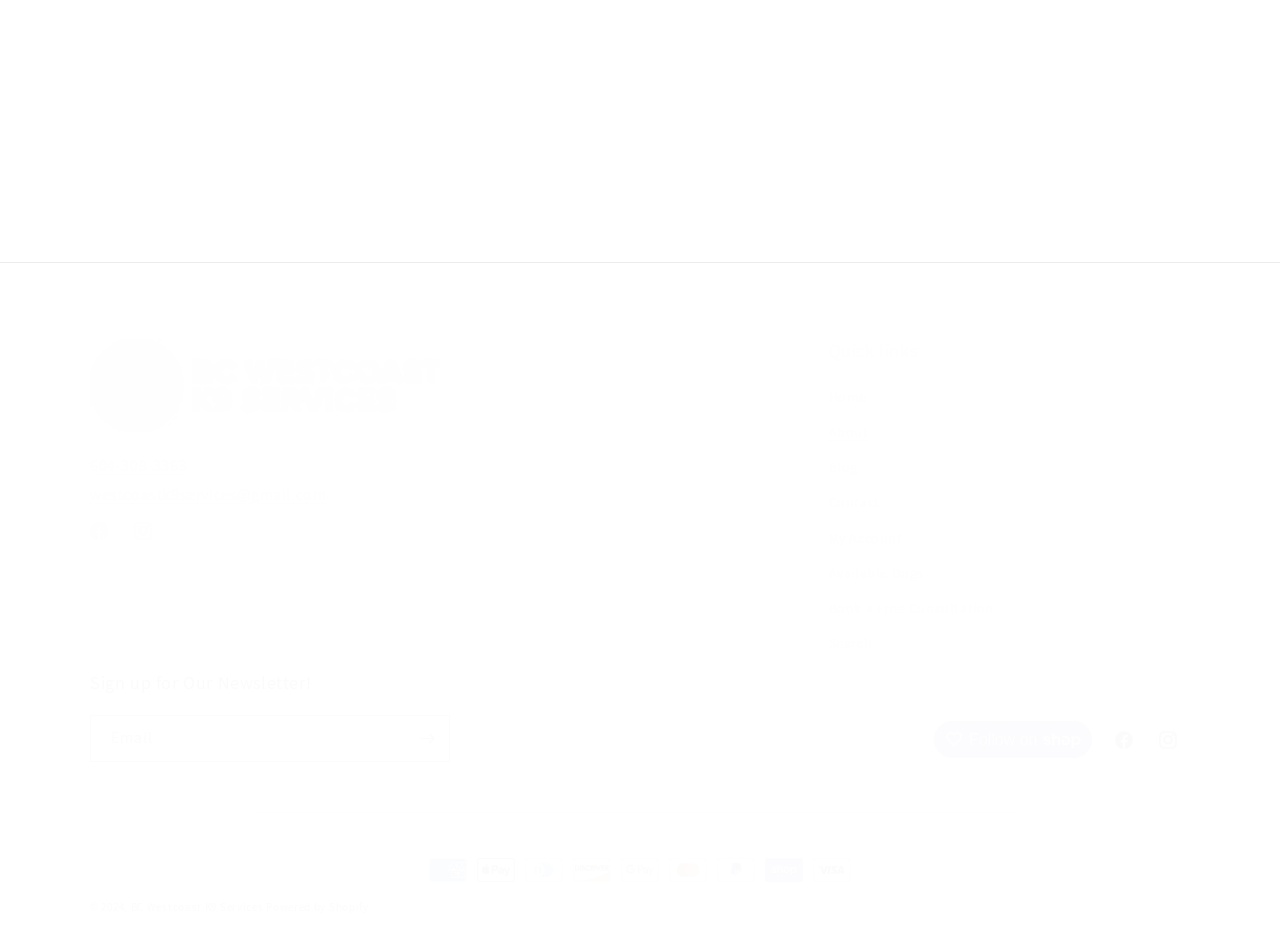Provide a short answer using a single word or phrase for the following question: 
What social media platforms can I follow?

Facebook, Instagram